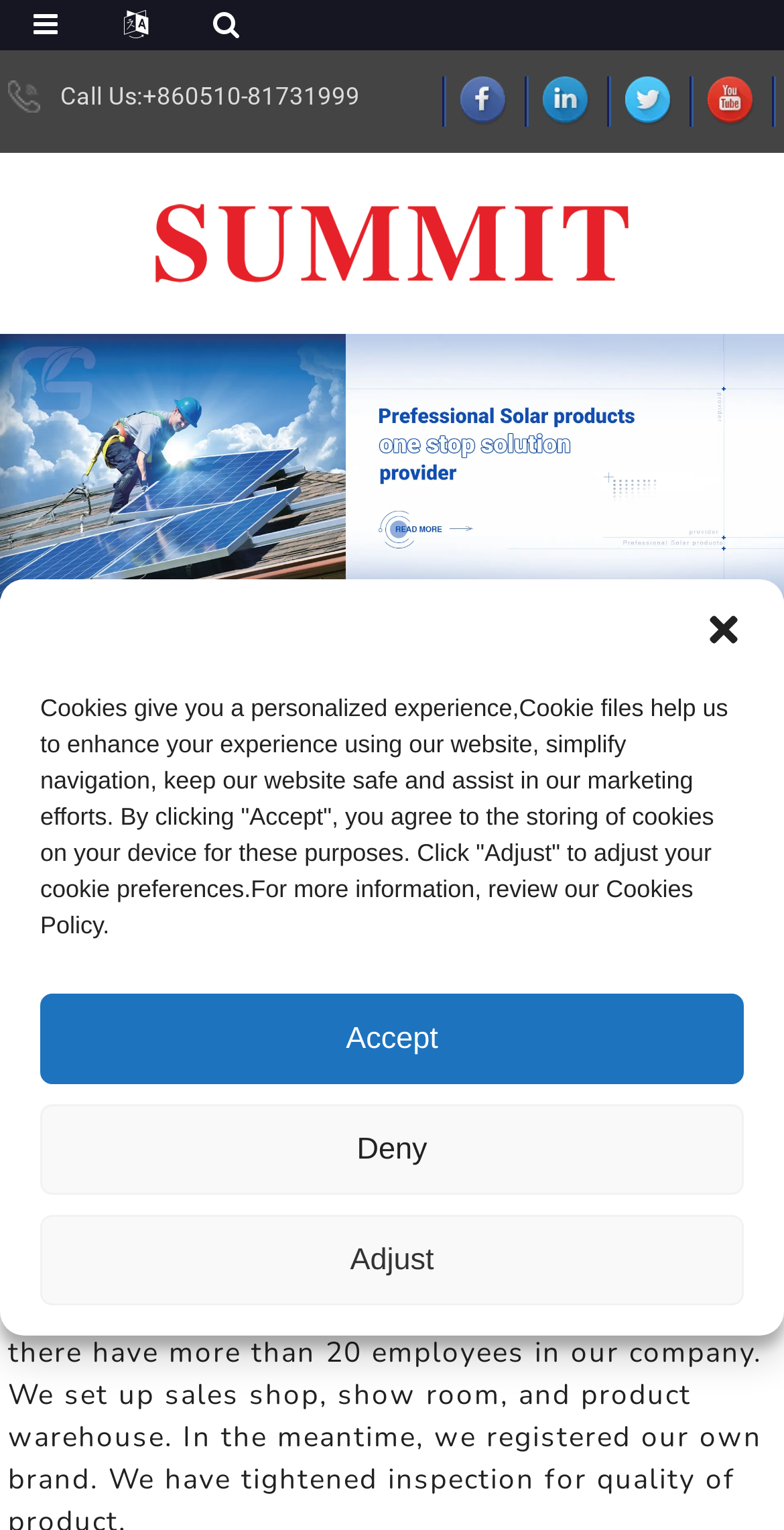Answer the question with a single word or phrase: 
What is the company's social media platform?

Facebook, LinkedIn, Twitter, YouTube